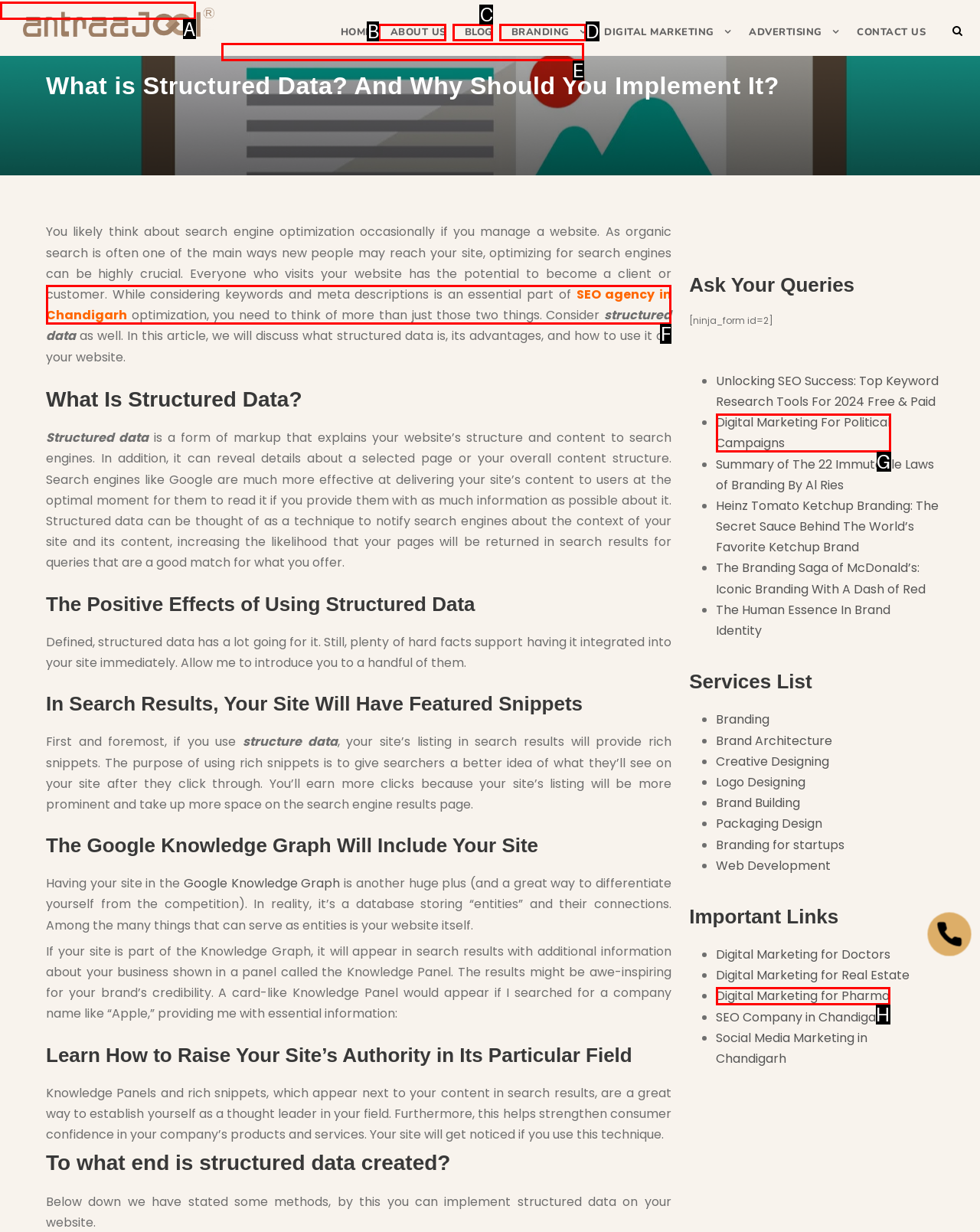Match the following description to a UI element: Digital Marketing for Pharma
Provide the letter of the matching option directly.

H